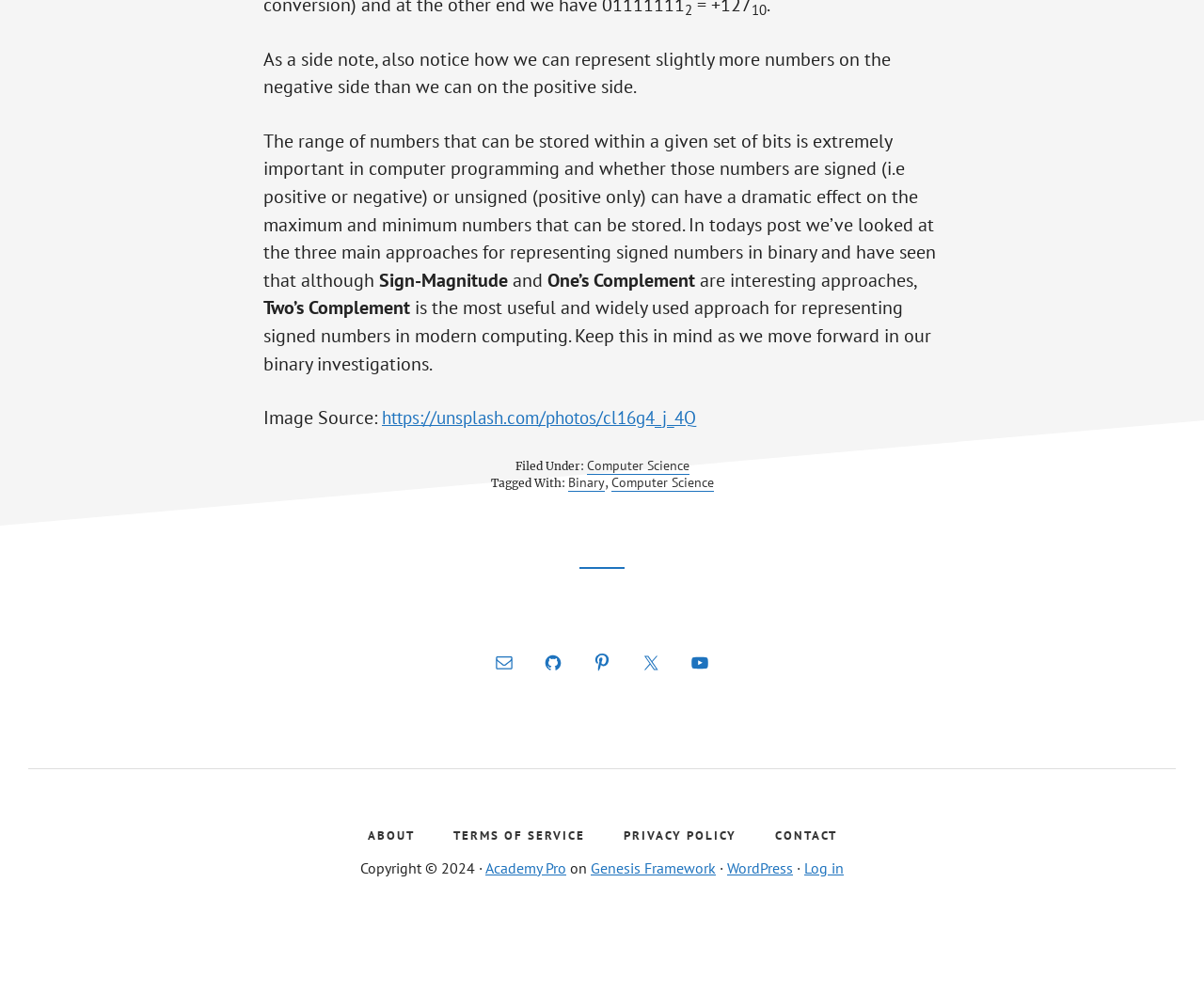Please identify the bounding box coordinates of the element on the webpage that should be clicked to follow this instruction: "Click the E-mail link". The bounding box coordinates should be given as four float numbers between 0 and 1, formatted as [left, top, right, bottom].

[0.403, 0.71, 0.434, 0.748]